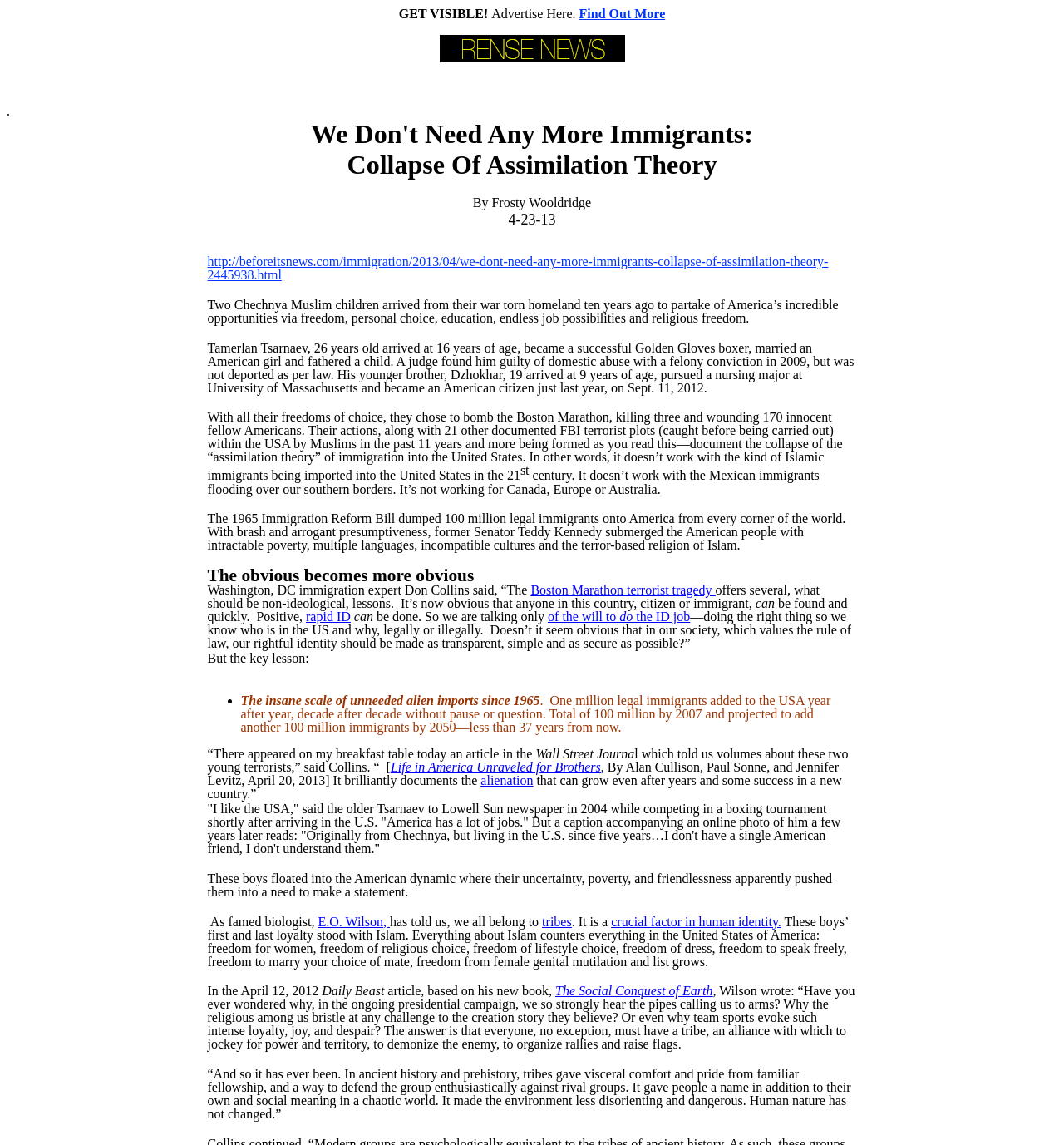Based on the image, provide a detailed response to the question:
What is the nationality of the Tsarnaev brothers?

According to the text, the Tsarnaev brothers, Tamerlan and Dzhokhar, are from Chechnya, which suggests that they are of Chechen nationality.